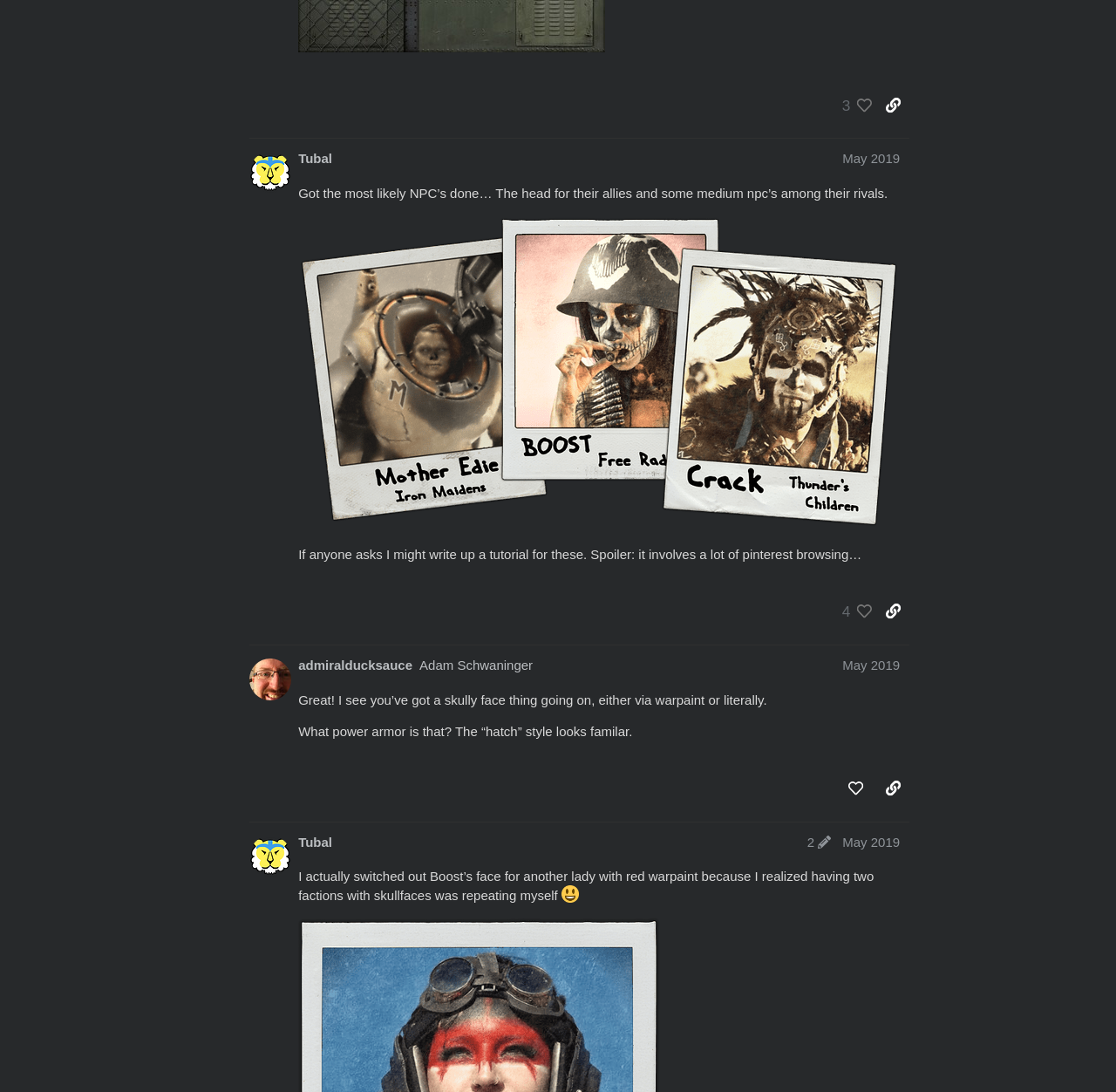Determine the bounding box coordinates of the area to click in order to meet this instruction: "View post edit history".

[0.718, 0.764, 0.749, 0.778]